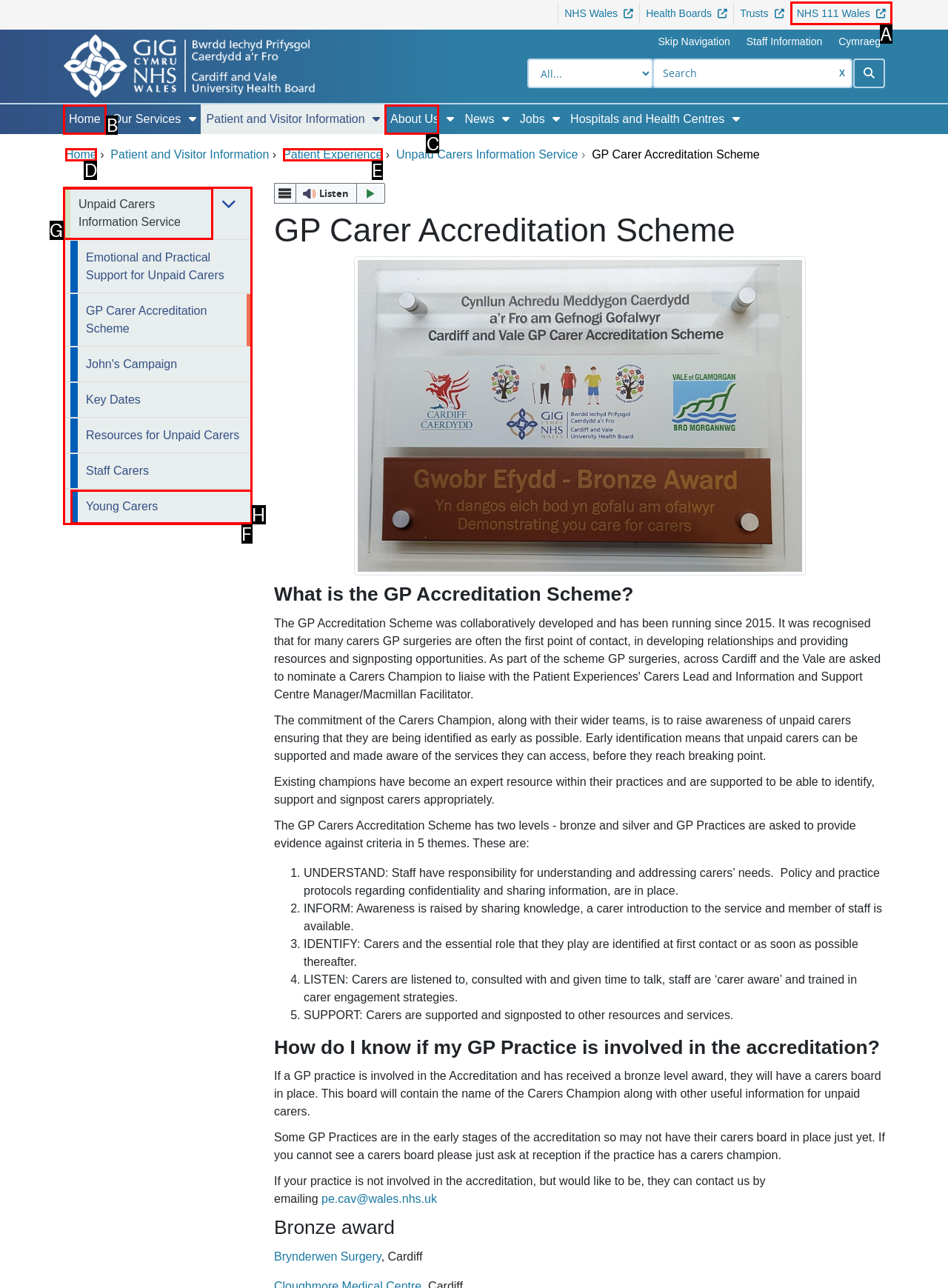Match the description: NHS 111 Wales to one of the options shown. Reply with the letter of the best match.

A